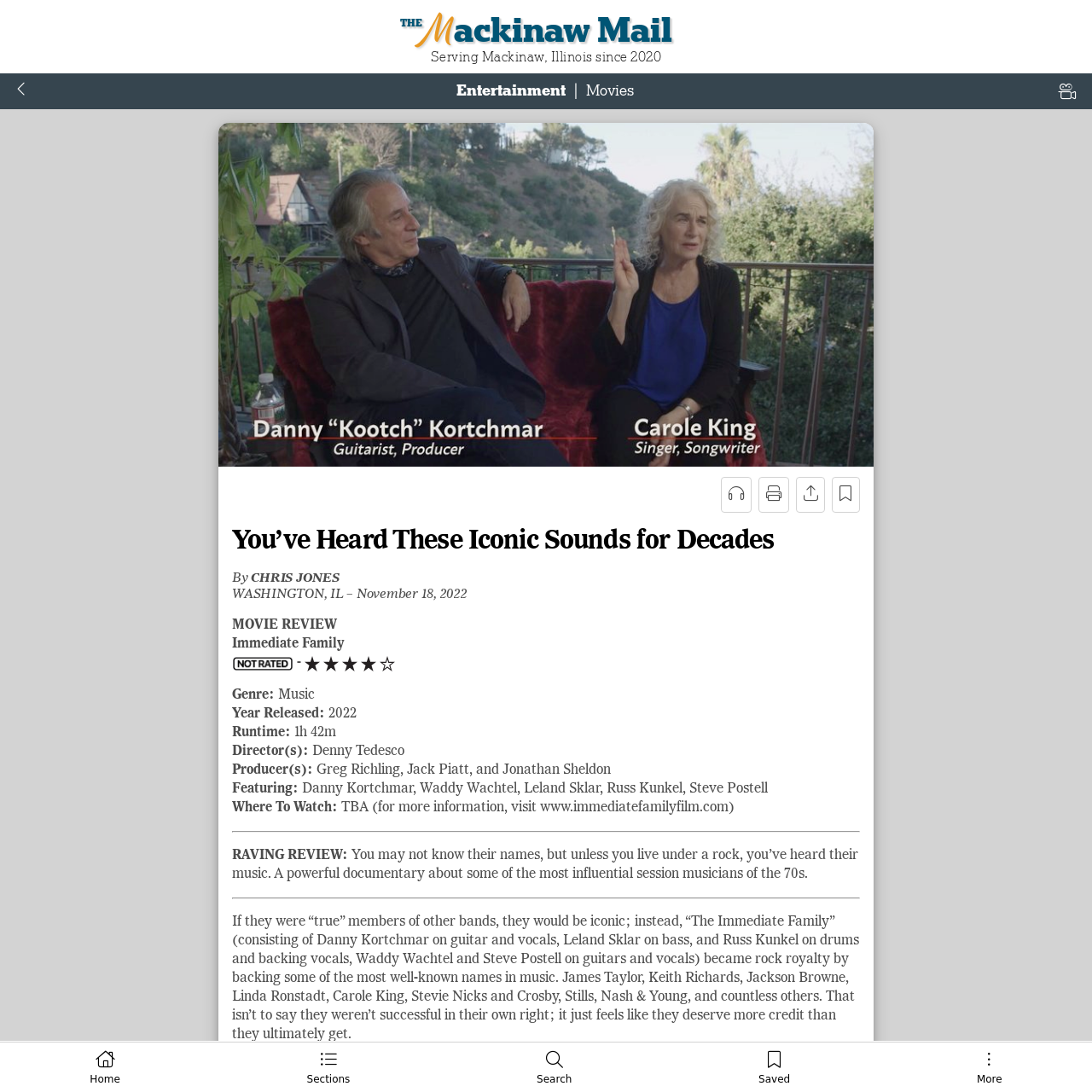Is the website providing news and information on sports?
We need a detailed and exhaustive answer to the question. Please elaborate.

I inferred the answer by analyzing the meta description of the webpage, which mentions that the website provides news and information on sports, among other topics. This suggests that the website does provide news and information on sports.